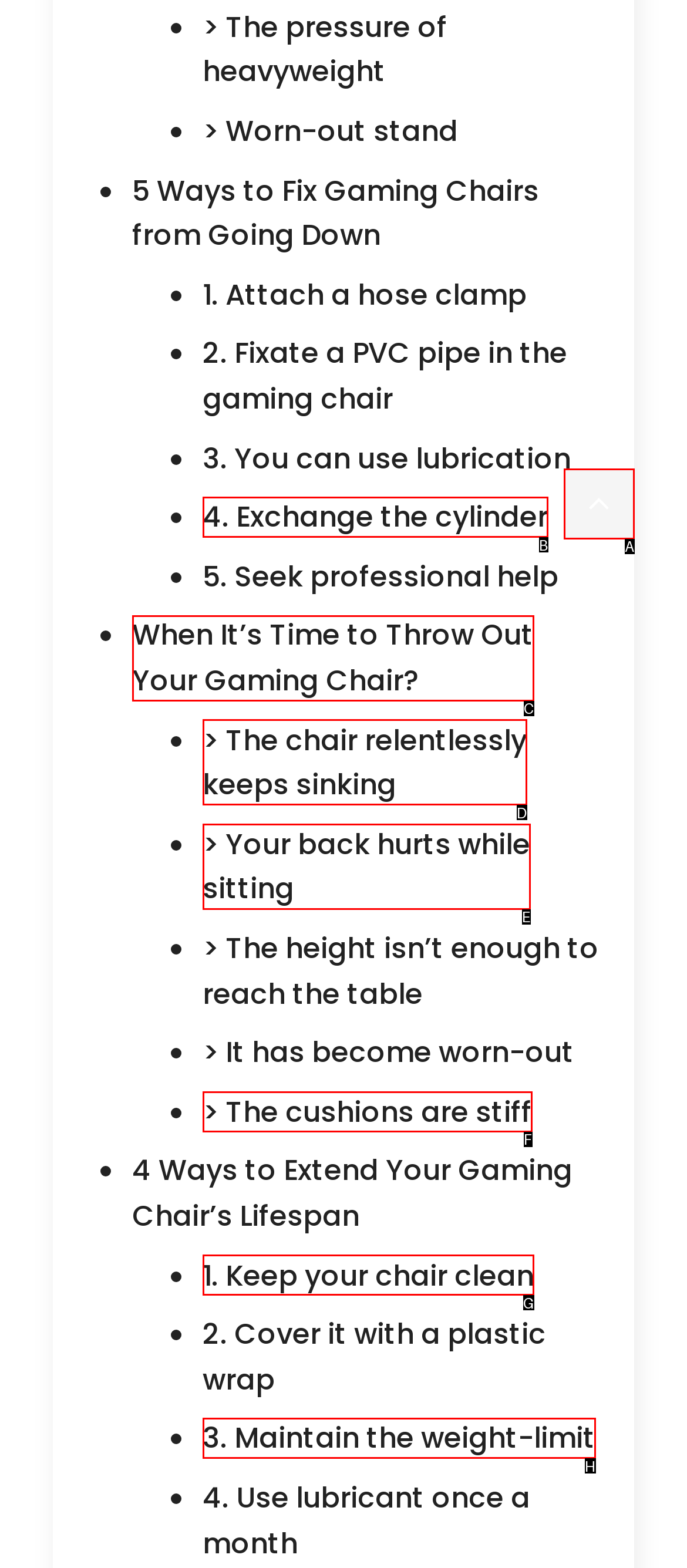Find the HTML element that corresponds to the description: 3. Maintain the weight-limit. Indicate your selection by the letter of the appropriate option.

H